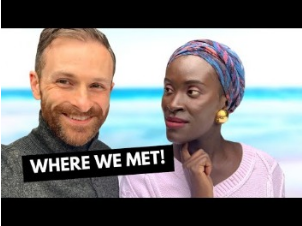What is written at the bottom of the image?
Give a one-word or short phrase answer based on the image.

WHERE WE MET!